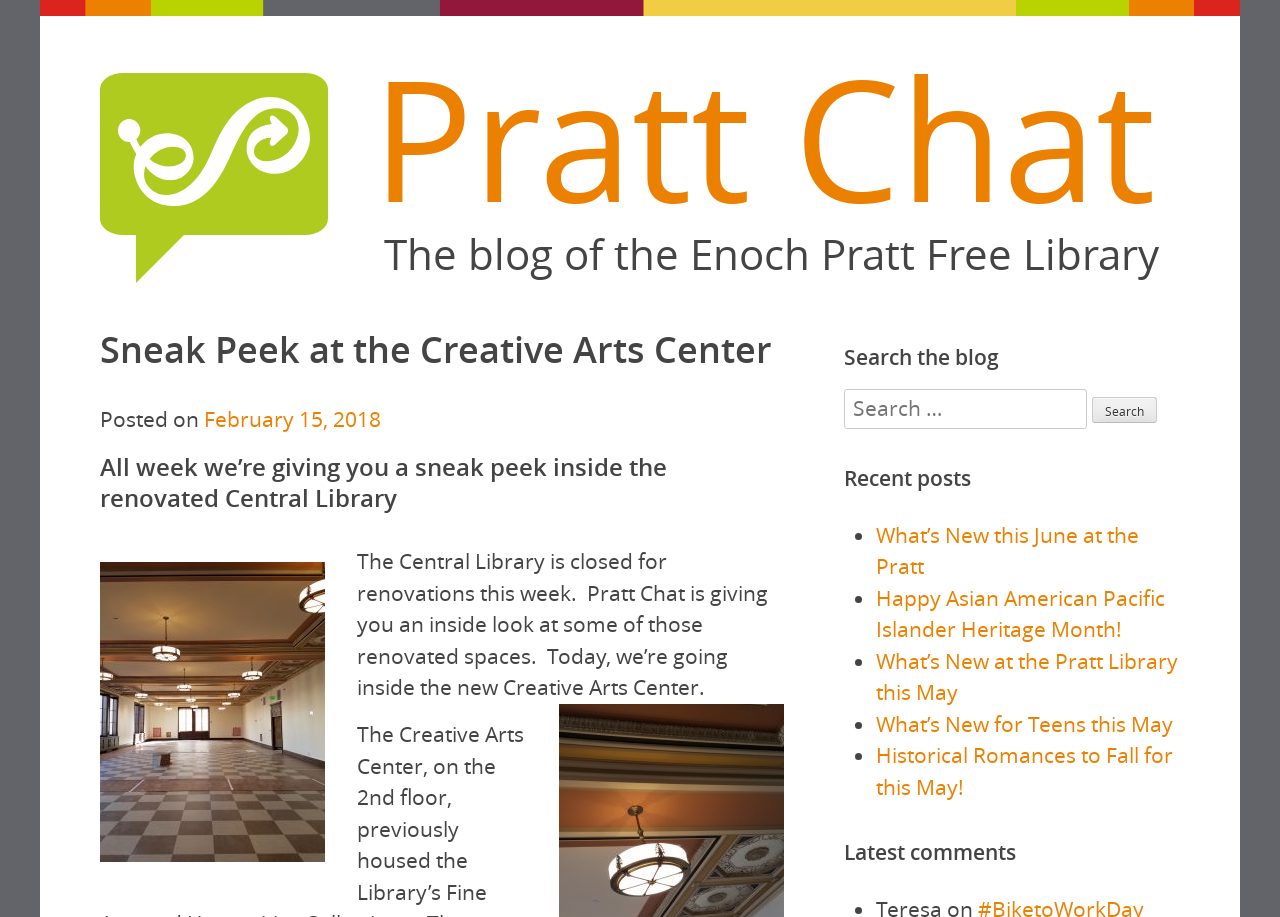From the webpage screenshot, identify the region described by February 15, 2018February 16, 2018. Provide the bounding box coordinates as (top-left x, top-left y, bottom-right x, bottom-right y), with each value being a floating point number between 0 and 1.

[0.159, 0.442, 0.298, 0.472]